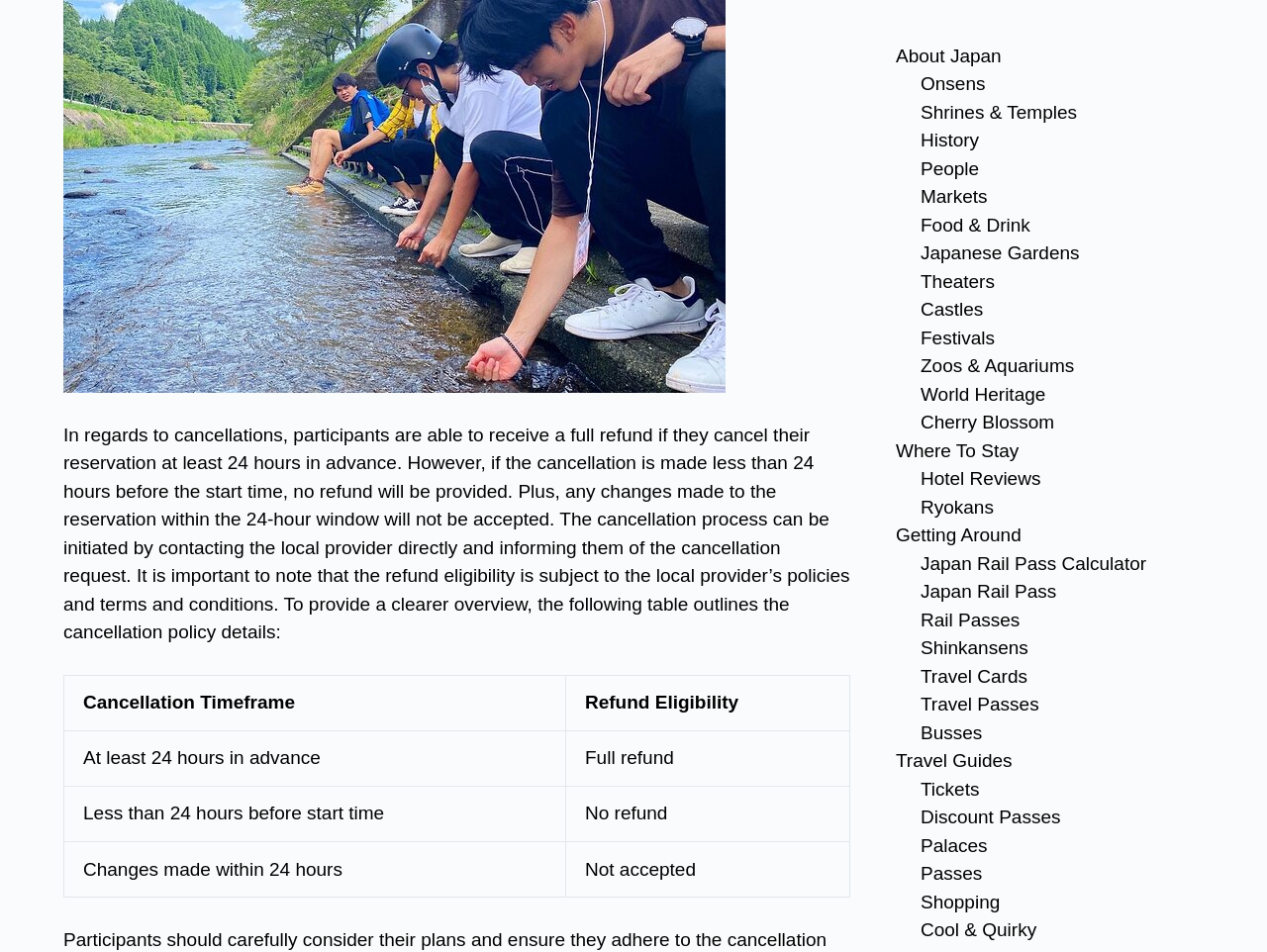Ascertain the bounding box coordinates for the UI element detailed here: "People". The coordinates should be provided as [left, top, right, bottom] with each value being a float between 0 and 1.

[0.727, 0.166, 0.773, 0.188]